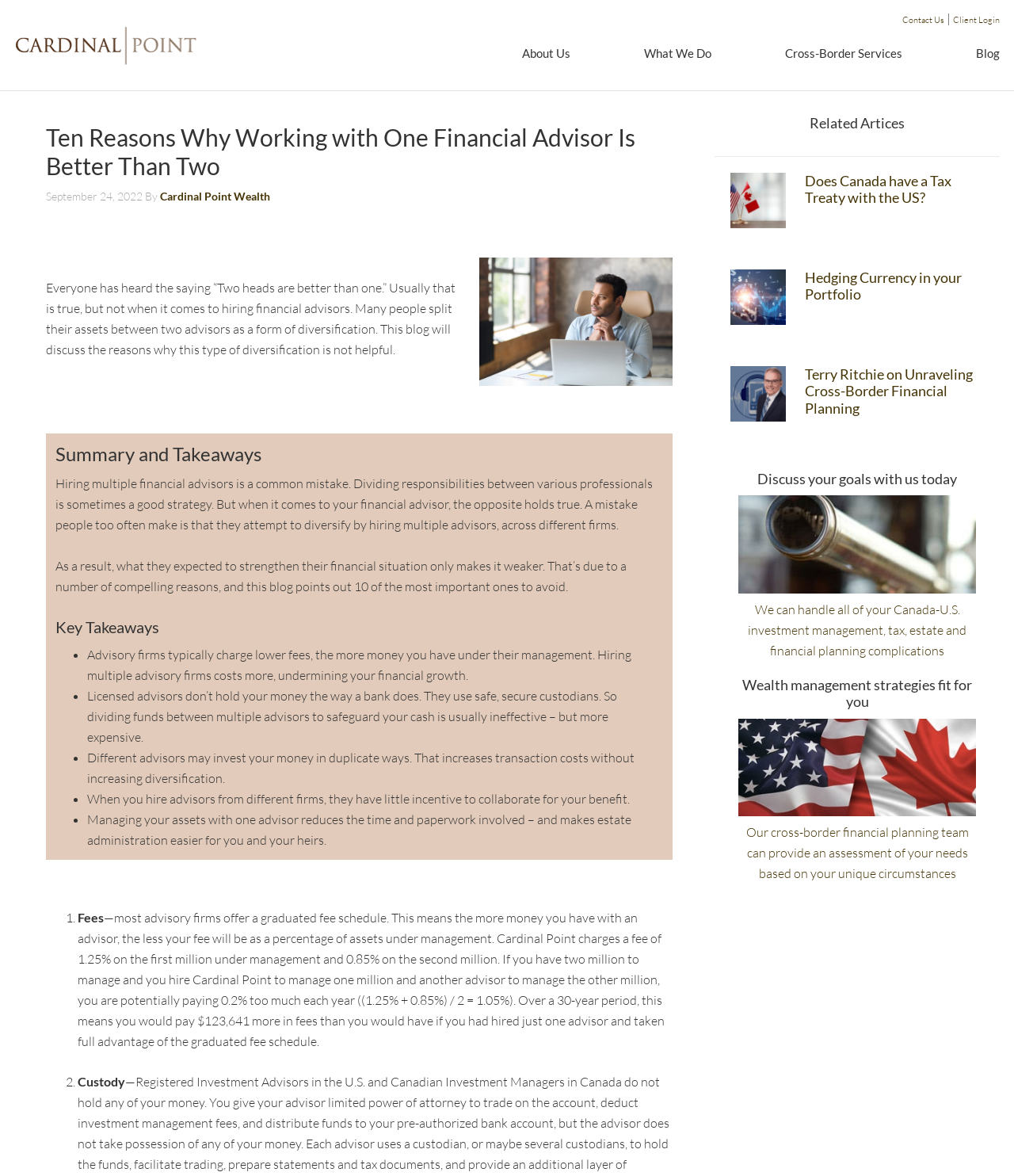Please identify the coordinates of the bounding box that should be clicked to fulfill this instruction: "Explore 'Wealth Management Strategies'".

[0.728, 0.575, 0.962, 0.75]